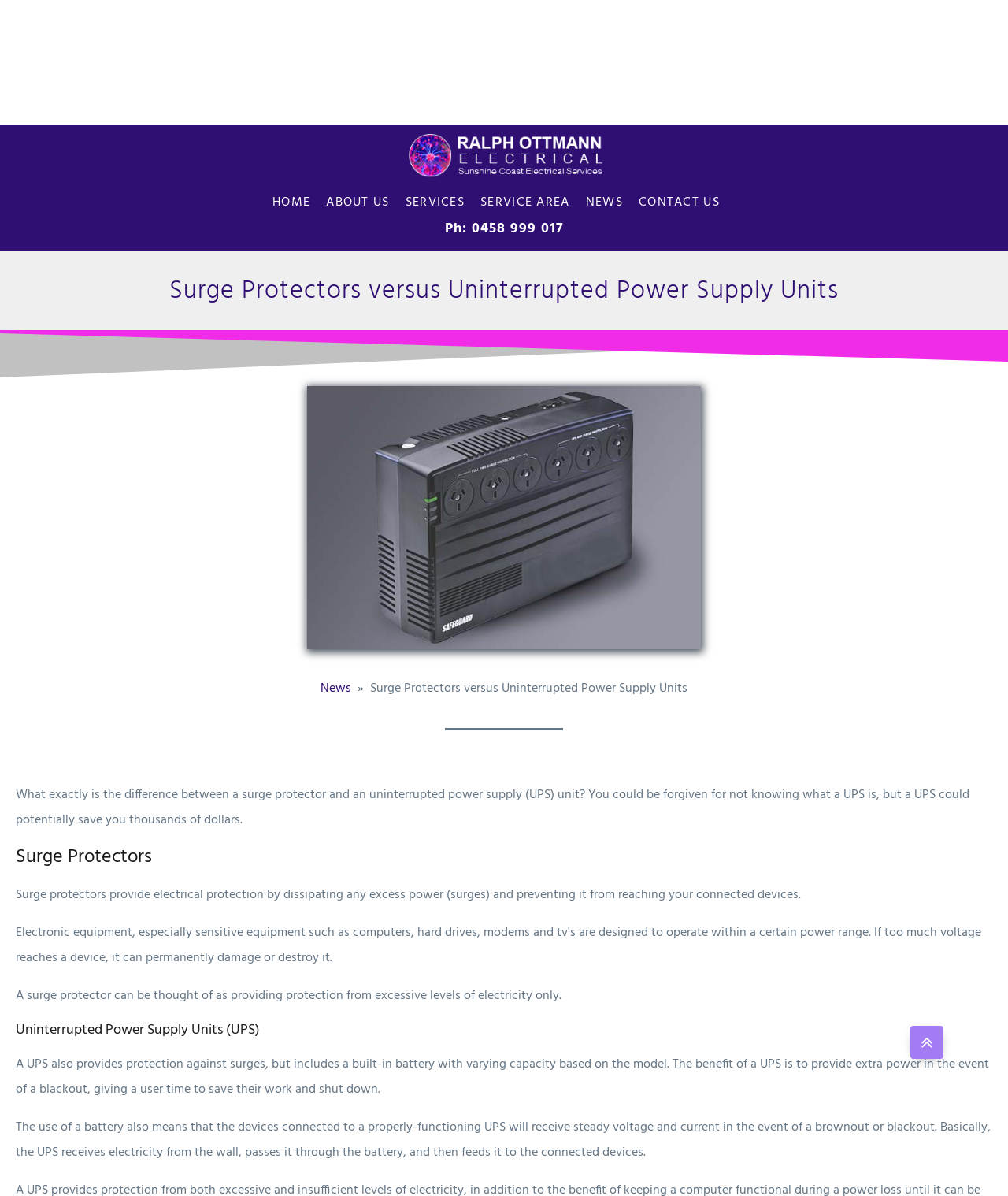What does a surge protector protect against?
Please provide a detailed answer to the question.

According to the webpage, a surge protector can be thought of as providing protection from excessive levels of electricity only.